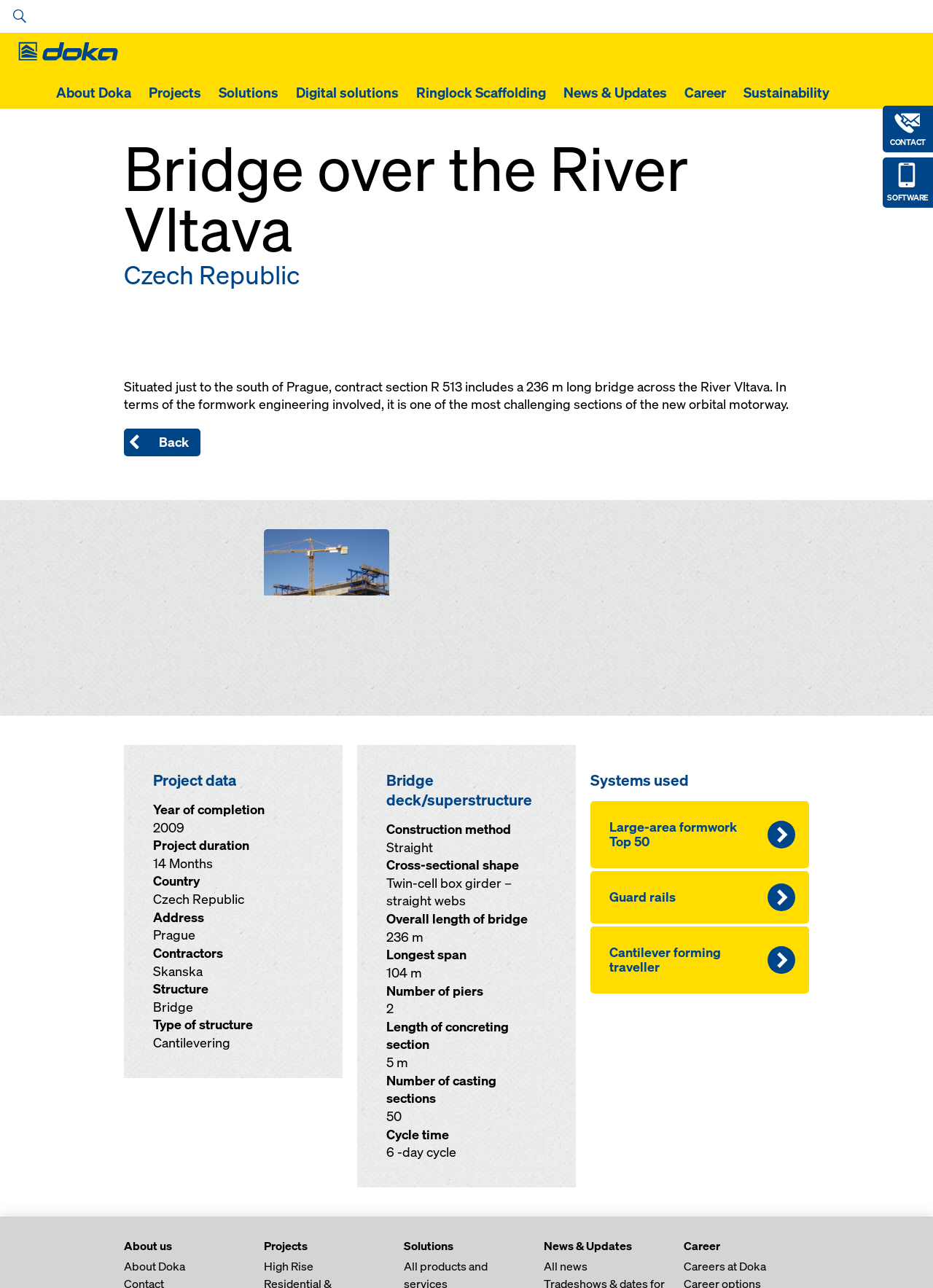Find the bounding box coordinates for the area that must be clicked to perform this action: "Click the 'About Doka' link".

[0.051, 0.055, 0.15, 0.084]